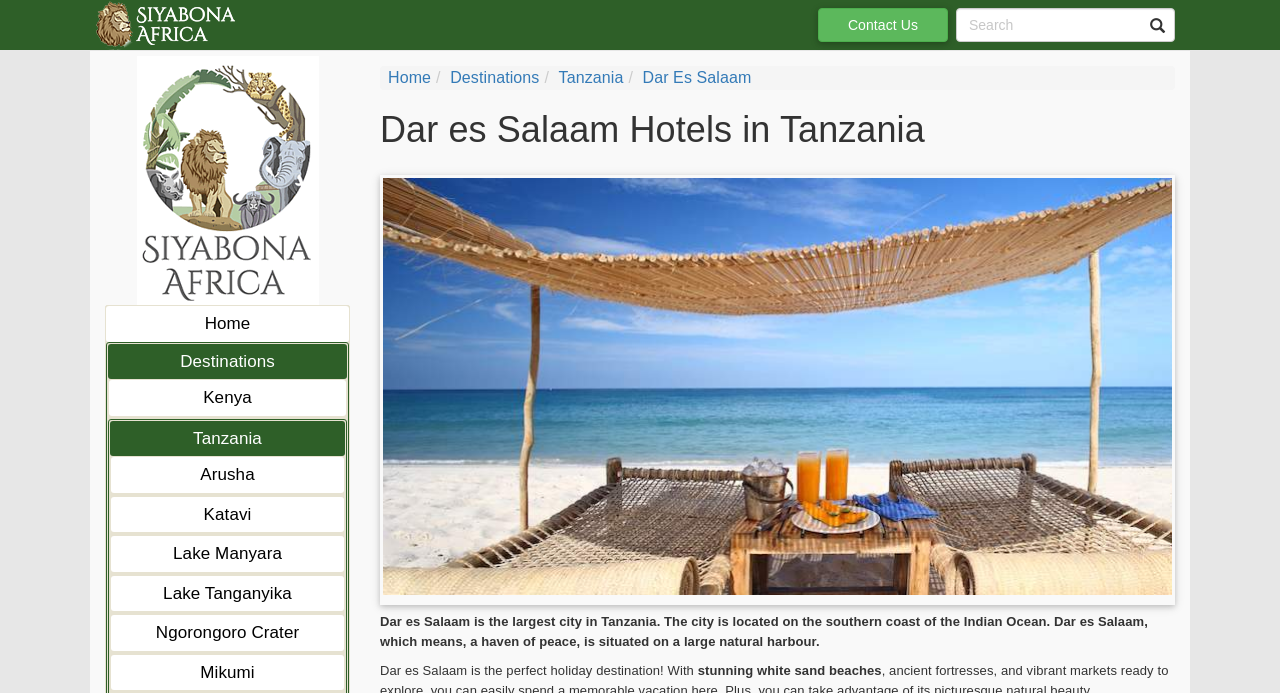Kindly determine the bounding box coordinates of the area that needs to be clicked to fulfill this instruction: "contact us".

[0.639, 0.012, 0.741, 0.061]